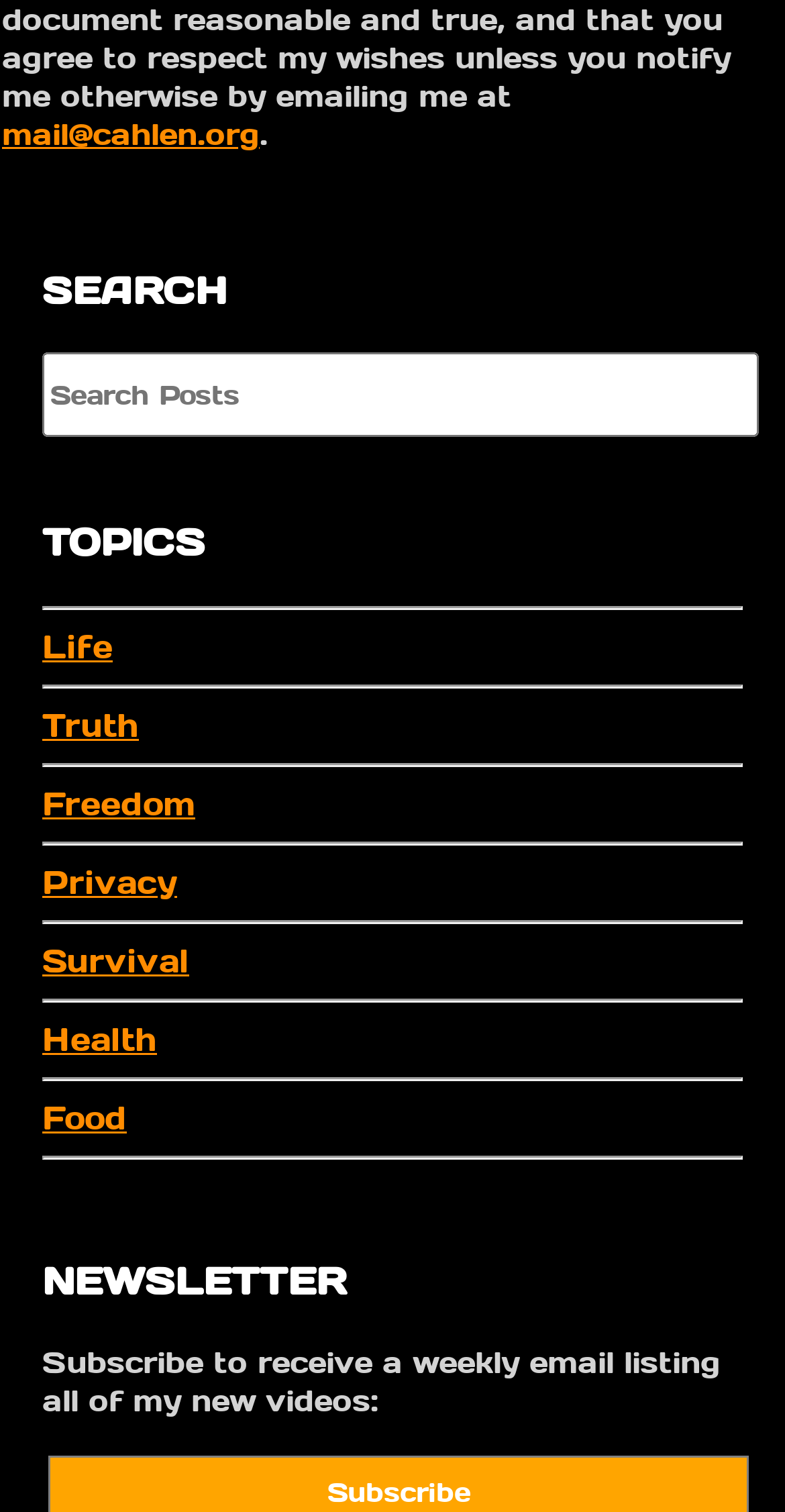Provide a brief response to the question below using one word or phrase:
What is the layout of the topics section?

Horizontal list